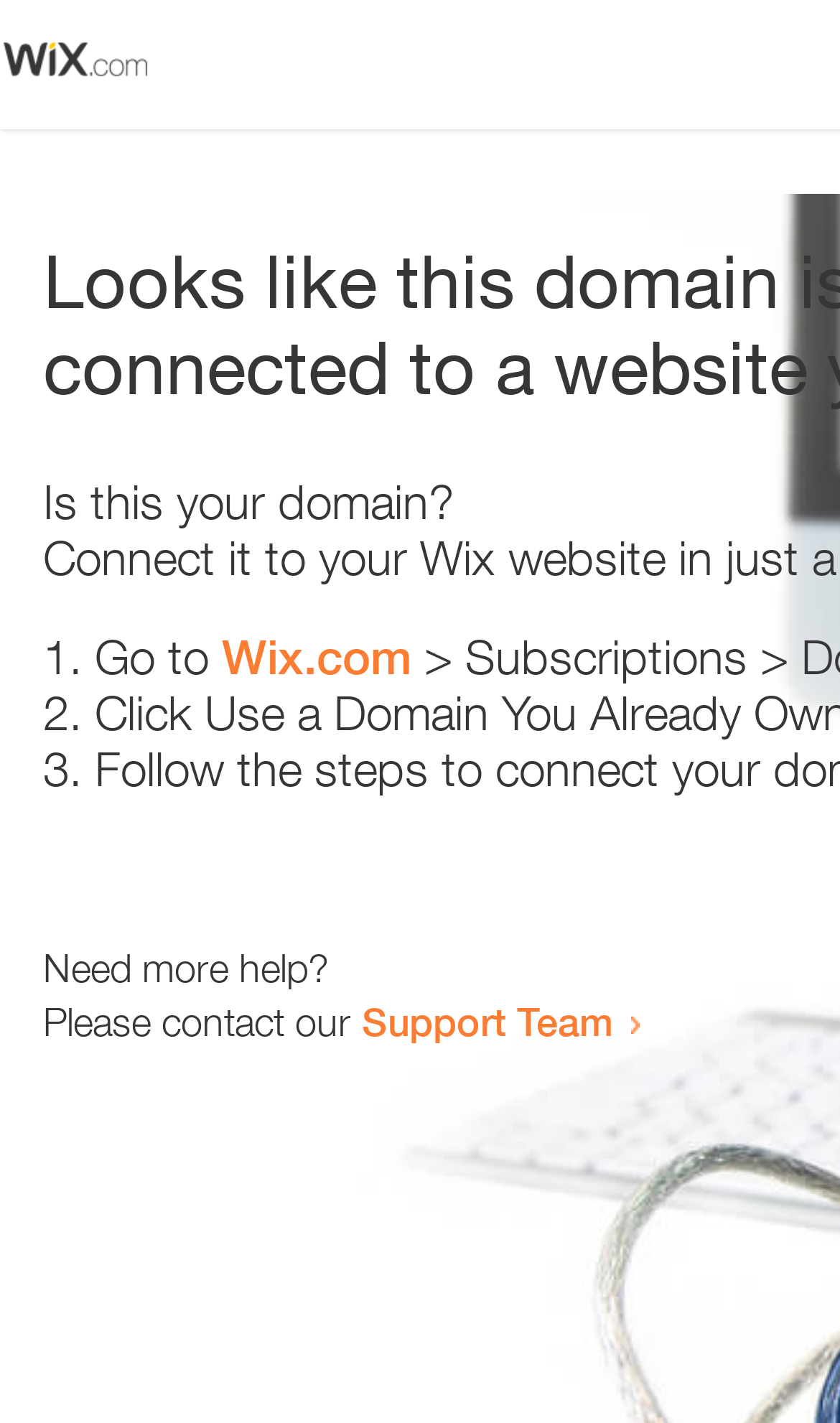Find the bounding box coordinates corresponding to the UI element with the description: "Wix.com". The coordinates should be formatted as [left, top, right, bottom], with values as floats between 0 and 1.

[0.264, 0.442, 0.49, 0.481]